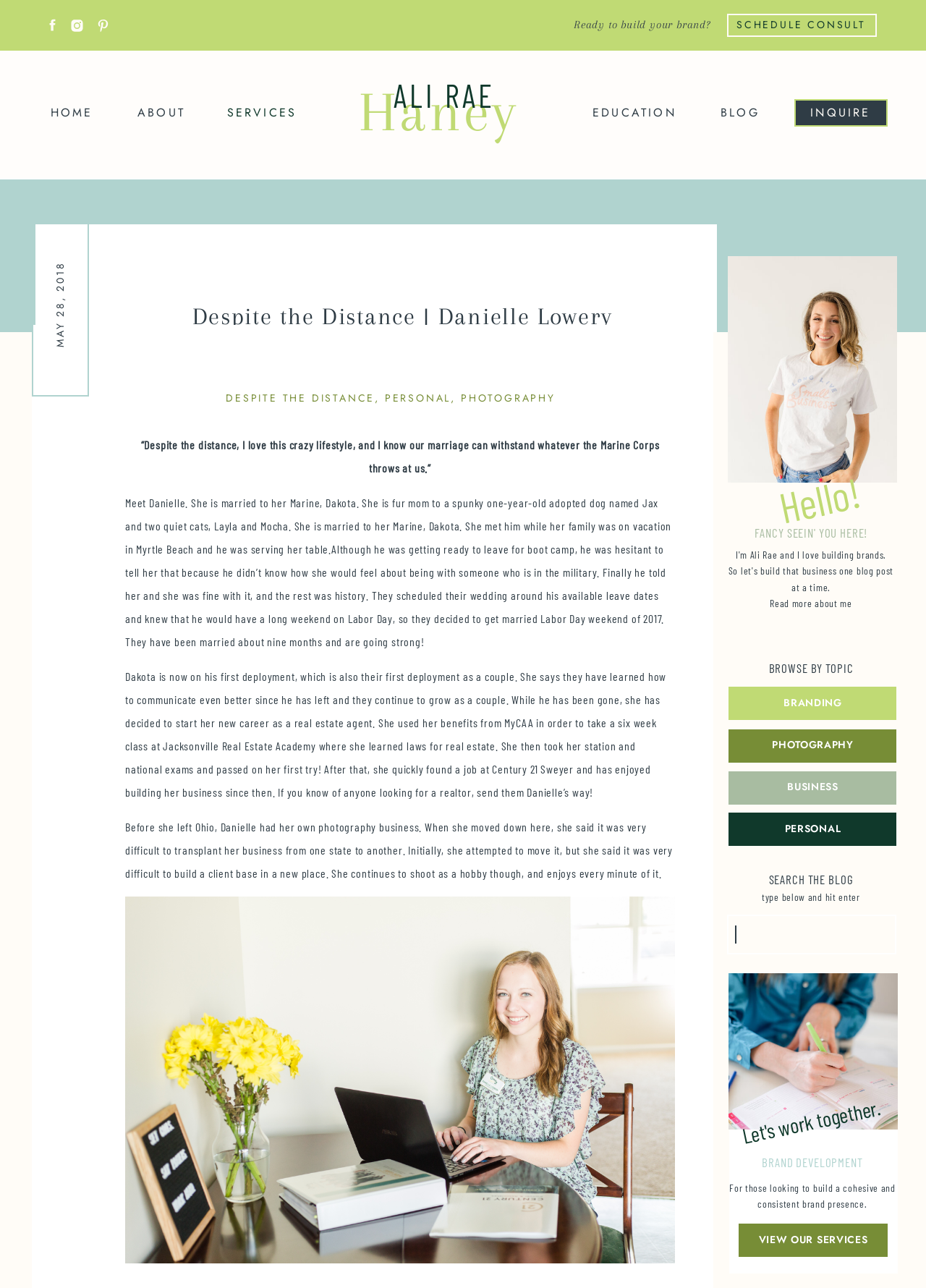Identify the bounding box for the UI element that is described as follows: "parent_node: SCHEDULE CONSULT".

[0.075, 0.014, 0.091, 0.026]